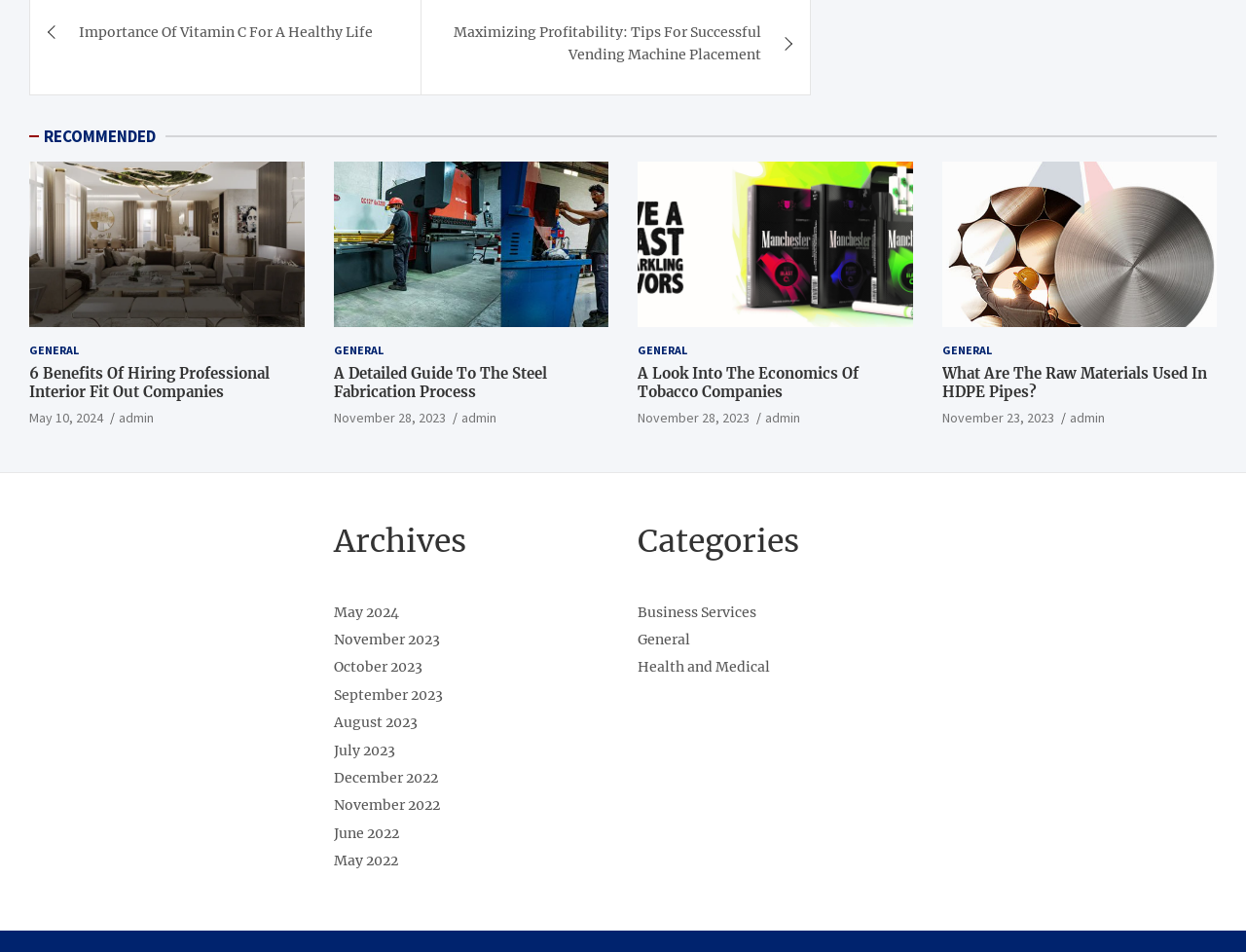What is the most recent month listed in the Archives section?
Refer to the image and give a detailed answer to the question.

I looked at the links in the Archives section and found that the most recent month listed is May 2024, which is likely the most recent month with articles.